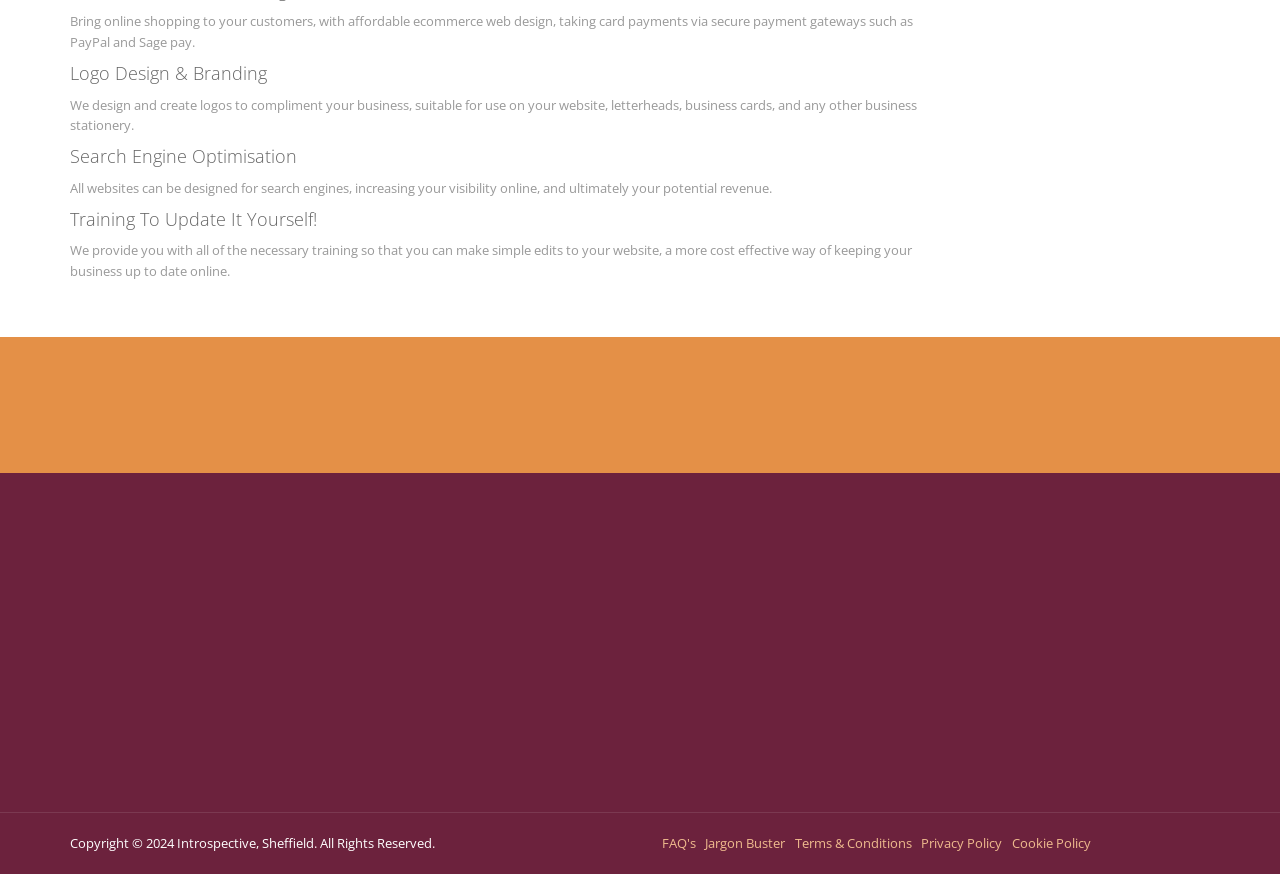Provide the bounding box coordinates of the UI element that matches the description: "Cookie Policy".

[0.79, 0.953, 0.852, 0.977]